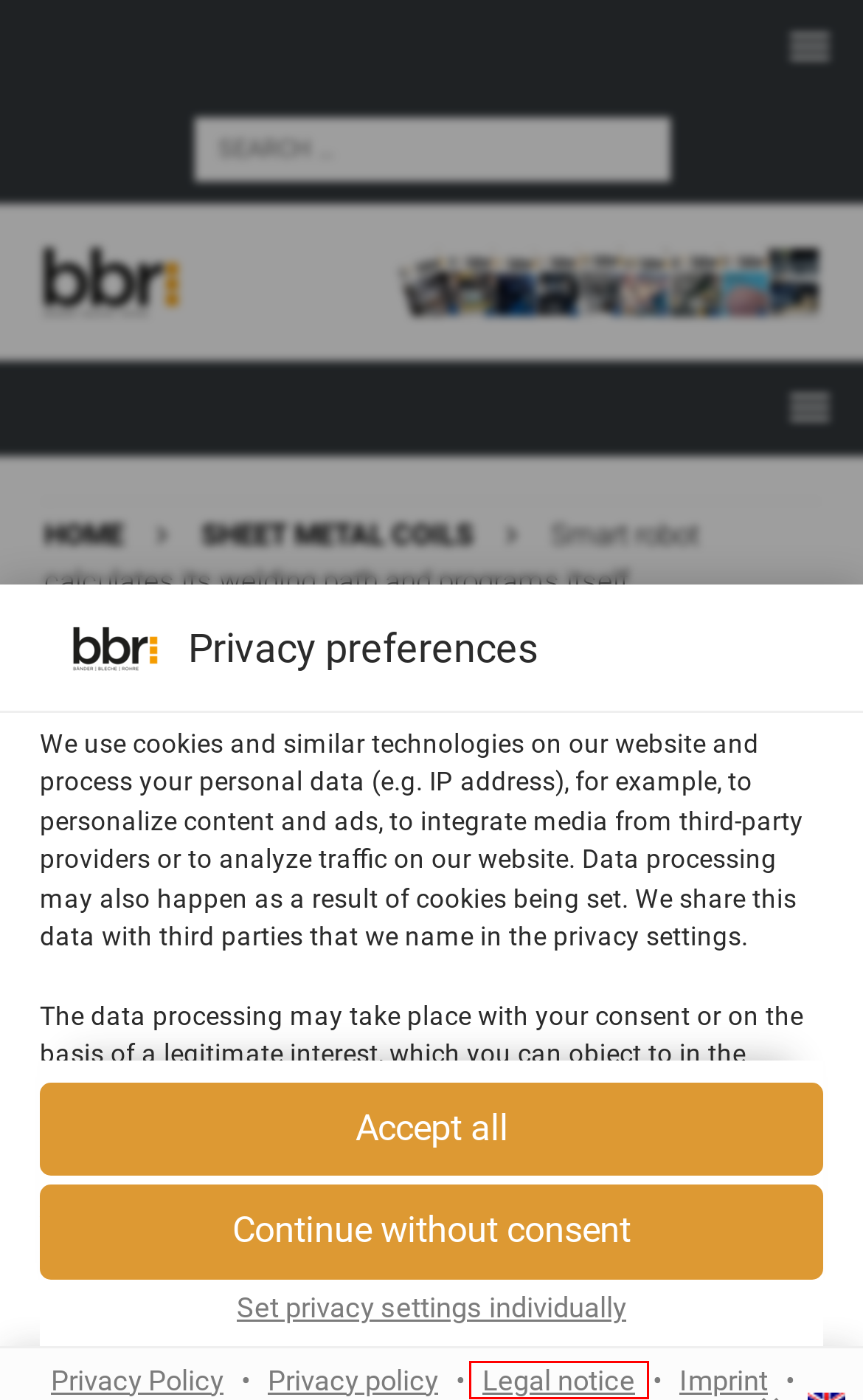Look at the screenshot of a webpage where a red bounding box surrounds a UI element. Your task is to select the best-matching webpage description for the new webpage after you click the element within the bounding box. The available options are:
A. Mediacenter - bbr Bänder Bleche Rohre
B. Imprint - bbr Bänder Bleche Rohre
C. Pass Stanztechnik - 25 years of precision in steel - bbr Bänder Bleche Rohre
D. September 2023 - bbr Bänder Bleche Rohre
E. The supreme discipline of the tank plate - bbr Bänder Bleche Rohre
F. bbr Bänder Bleche Rohre - Magazine for strip, sheet and tube processing
G. Sheet Metal Coils Archive - bbr Bänder Bleche Rohre
H. Privacy policy - bbr Bänder Bleche Rohre

B